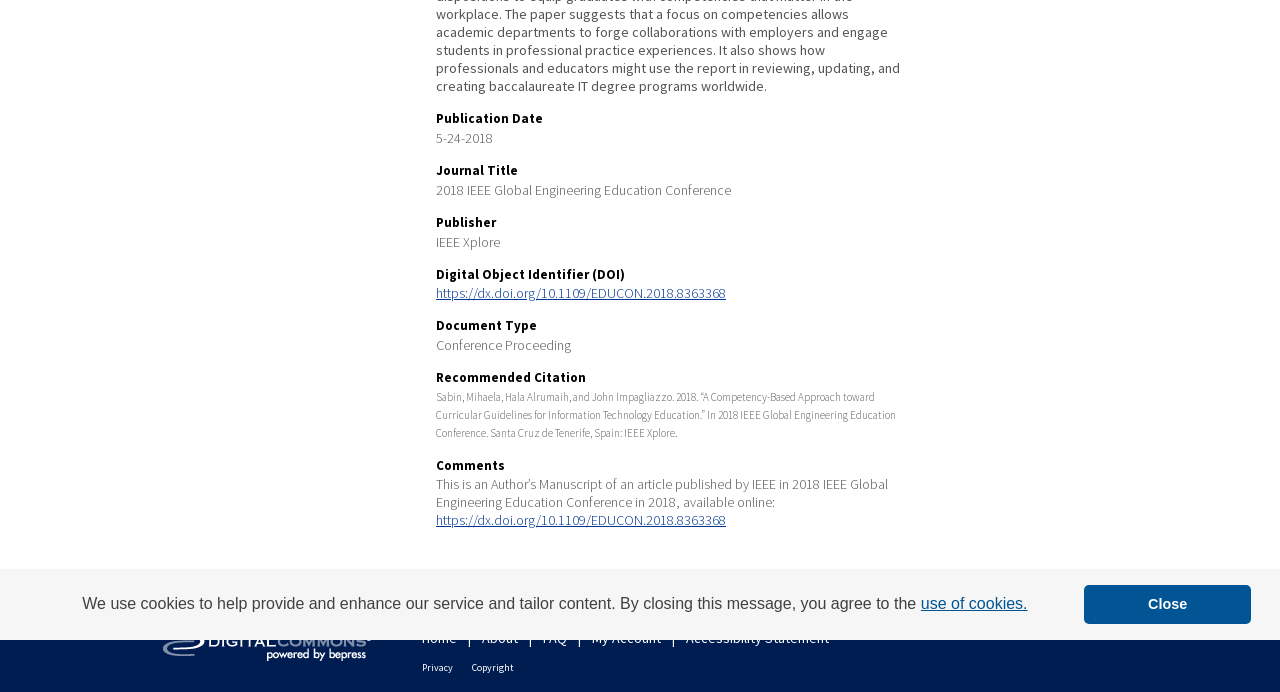Provide the bounding box coordinates in the format (top-left x, top-left y, bottom-right x, bottom-right y). All values are floating point numbers between 0 and 1. Determine the bounding box coordinate of the UI element described as: https://dx.doi.org/10.1109/EDUCON.2018.8363368

[0.341, 0.411, 0.567, 0.437]